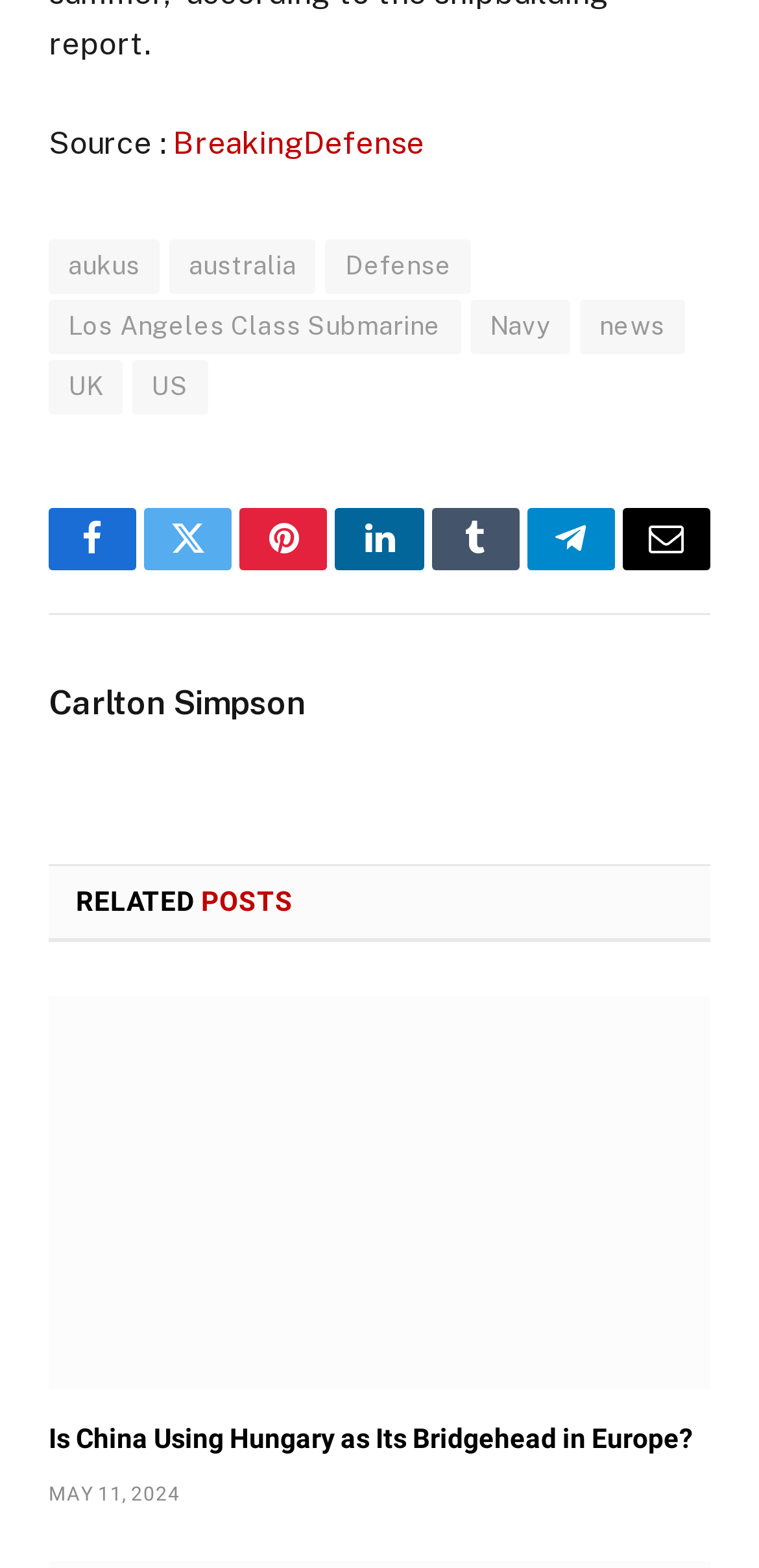Respond to the following question using a concise word or phrase: 
Who is the author of the webpage?

Carlton Simpson